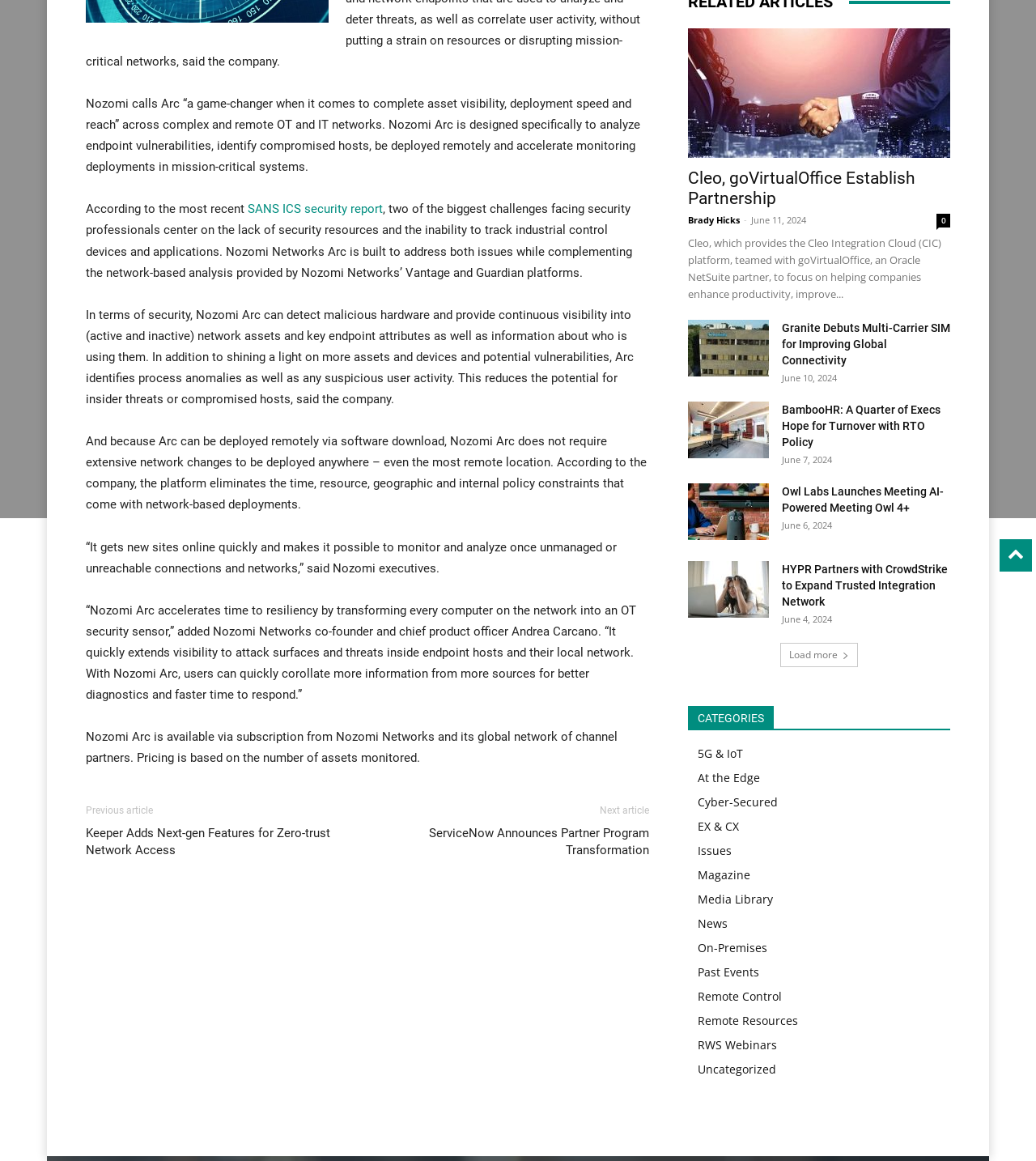Using the element description Remote Resources, predict the bounding box coordinates for the UI element. Provide the coordinates in (top-left x, top-left y, bottom-right x, bottom-right y) format with values ranging from 0 to 1.

[0.673, 0.872, 0.77, 0.886]